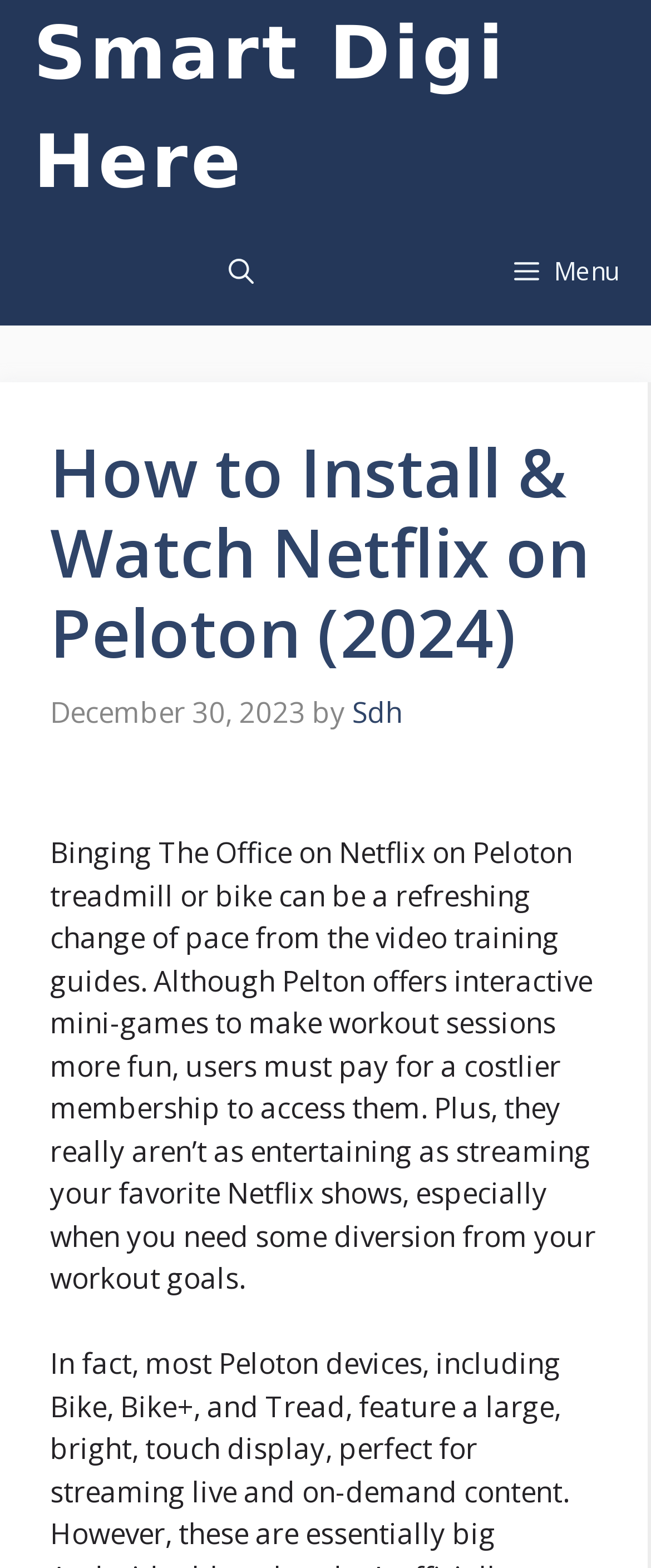Please find the bounding box for the UI component described as follows: "Sdh".

[0.541, 0.441, 0.618, 0.466]